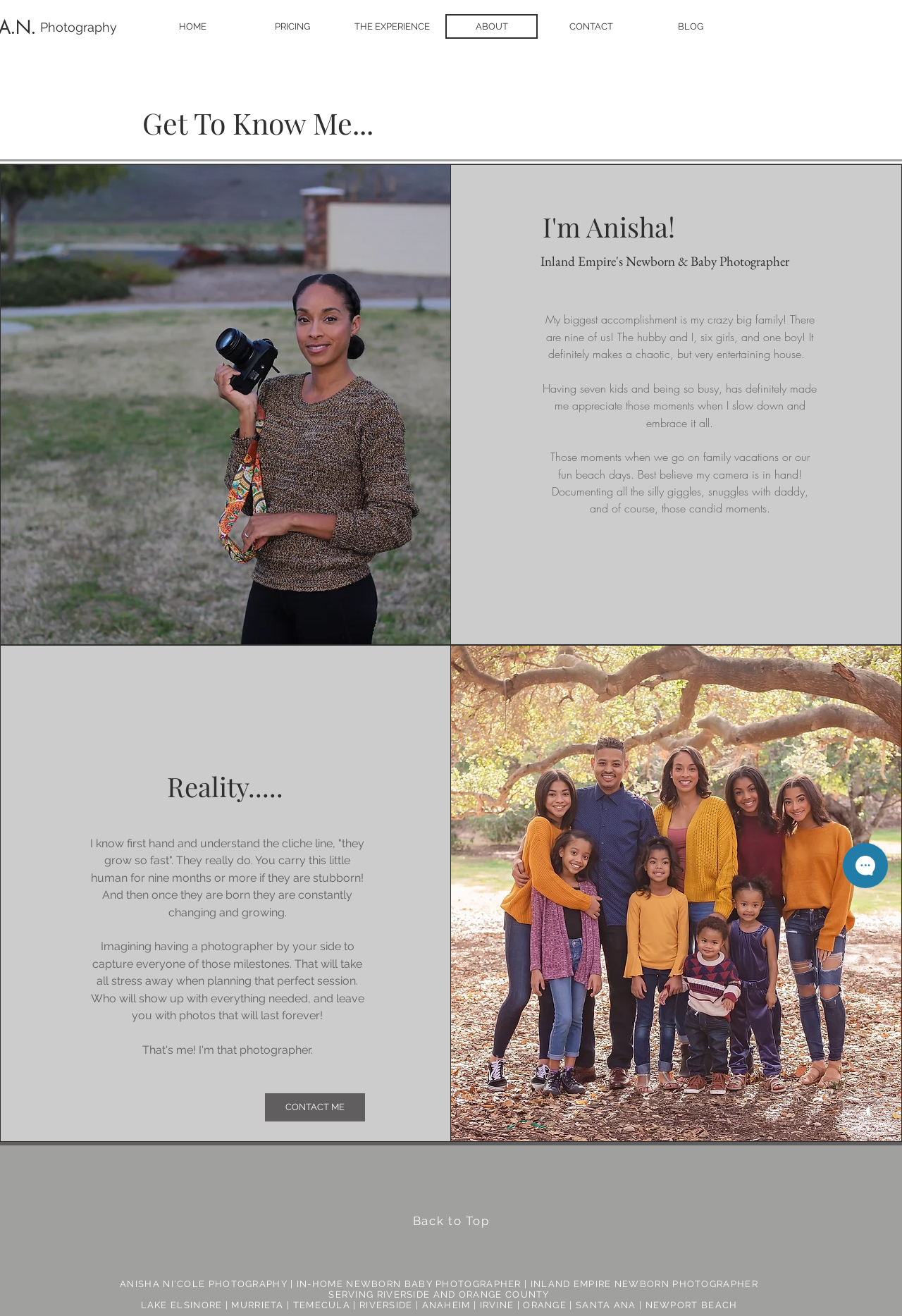Please answer the following question as detailed as possible based on the image: 
What is the call-to-action on the webpage?

The webpage has a prominent call-to-action button 'CONTACT ME' which encourages visitors to get in touch with Anisha, likely to inquire about her photography services or schedule a session.